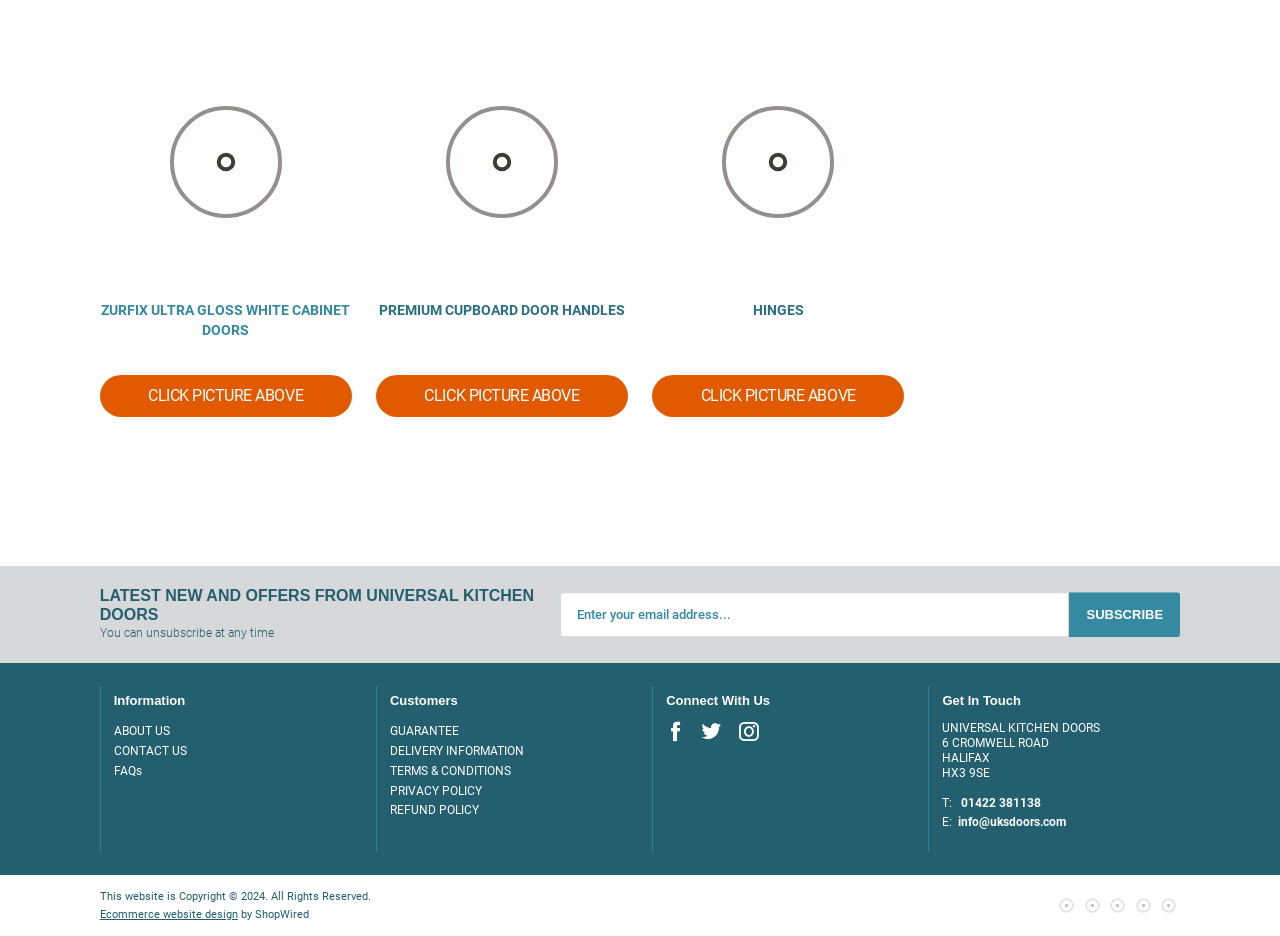Utilize the details in the image to thoroughly answer the following question: What is the topic of the webpage?

I analyzed the content of the webpage, including the headings, links, and images, and concluded that the topic of the webpage is kitchen doors and accessories, as it provides information and products related to kitchen doors, handles, hinges, and more.